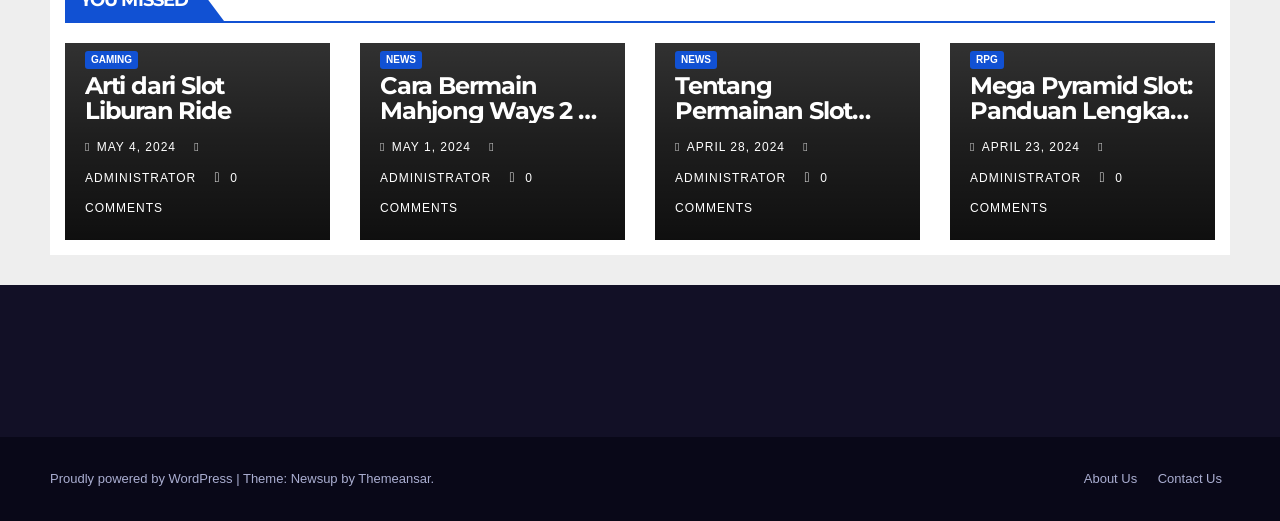What is the administrator icon?
Using the visual information, reply with a single word or short phrase.

